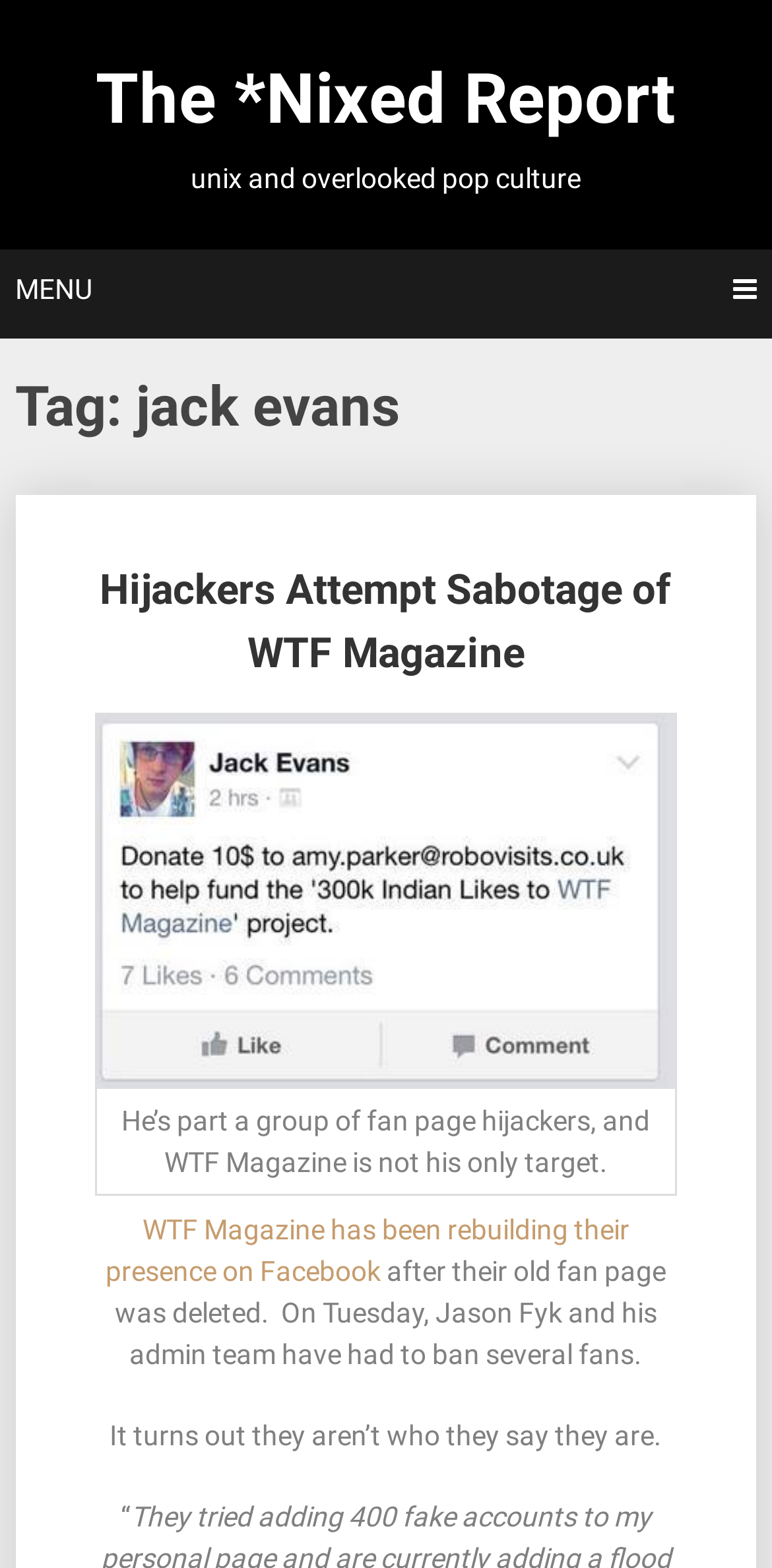Give a one-word or one-phrase response to the question:
What happened to the old fan page?

Deleted